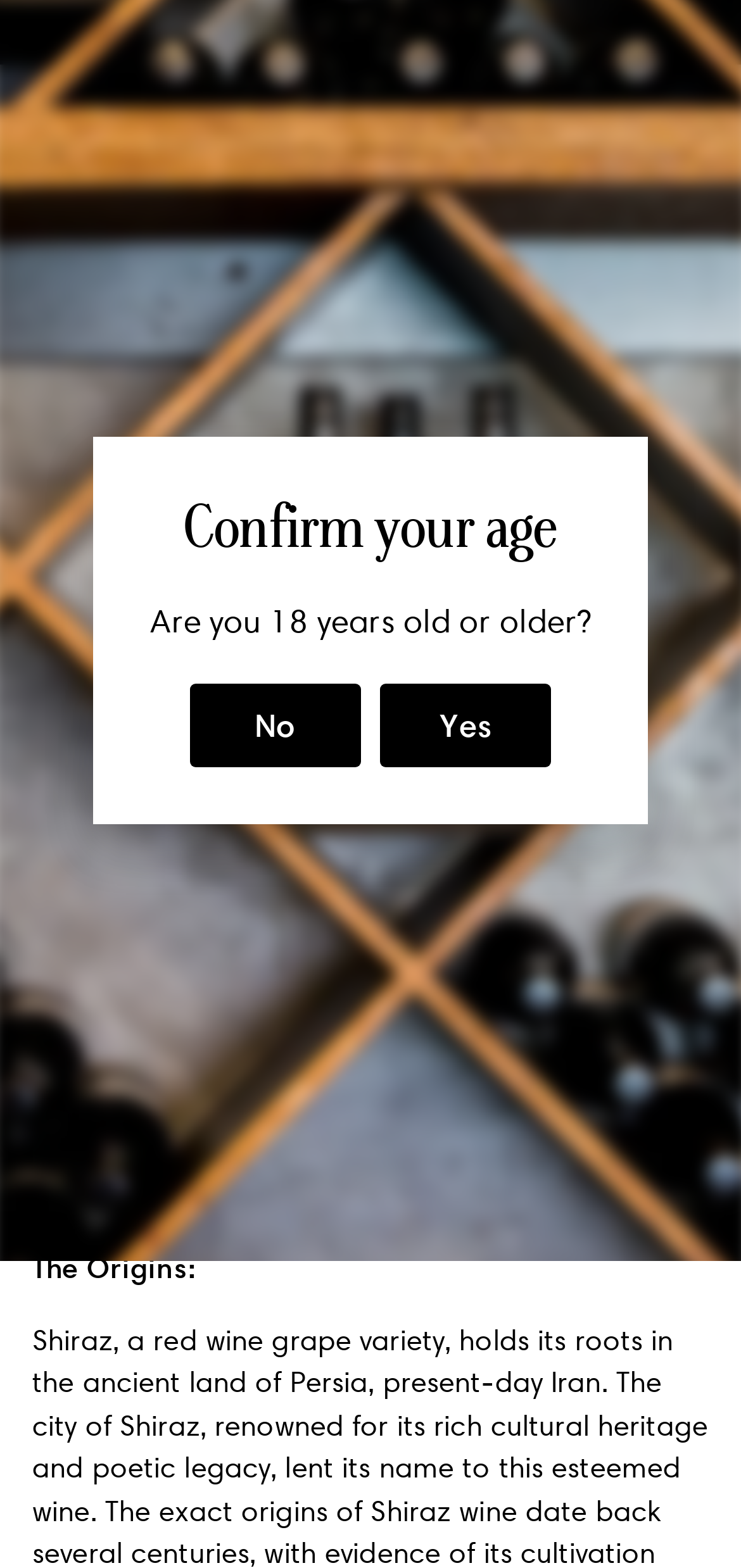Please respond to the question with a concise word or phrase:
How many navigation links are in the breadcrumbs?

2